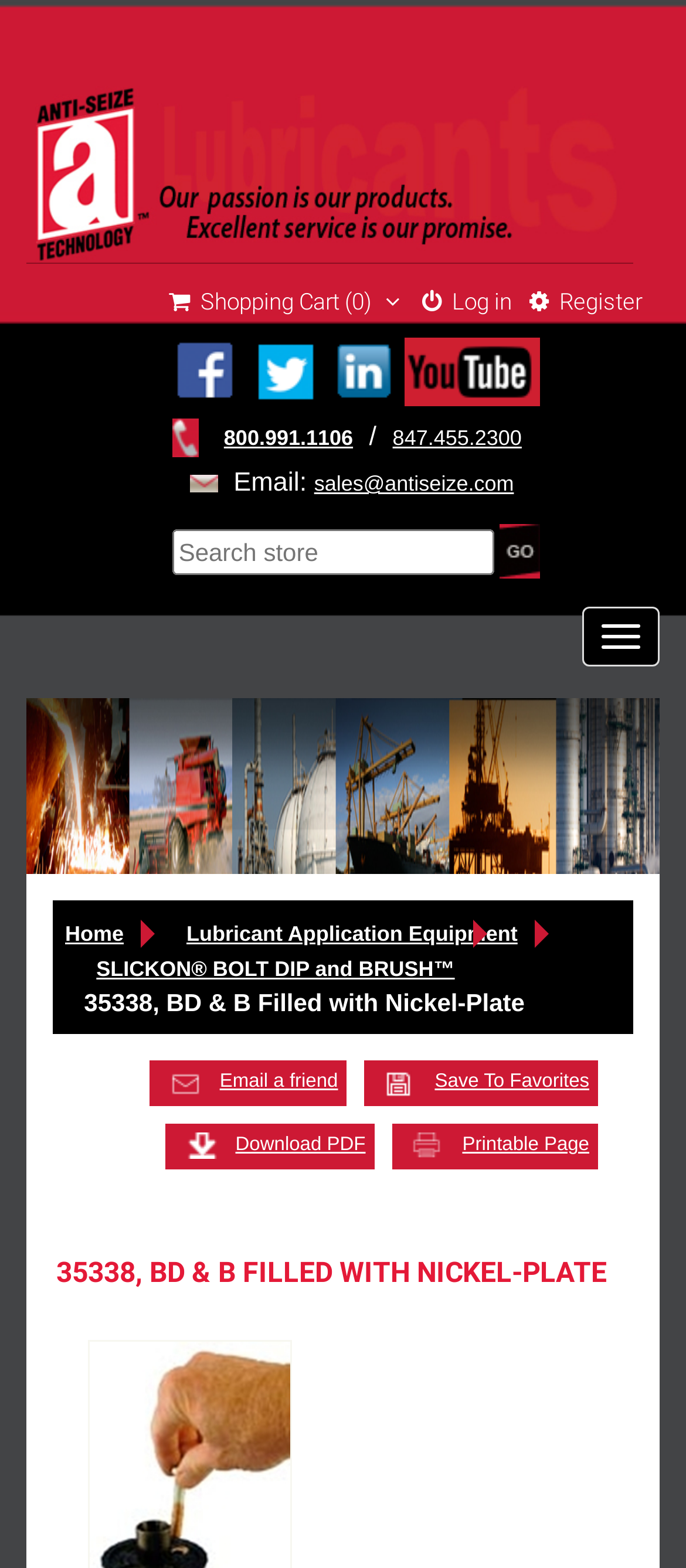What is the purpose of the button 'Save To Favorites'?
Give a one-word or short phrase answer based on the image.

To save the product to favorites